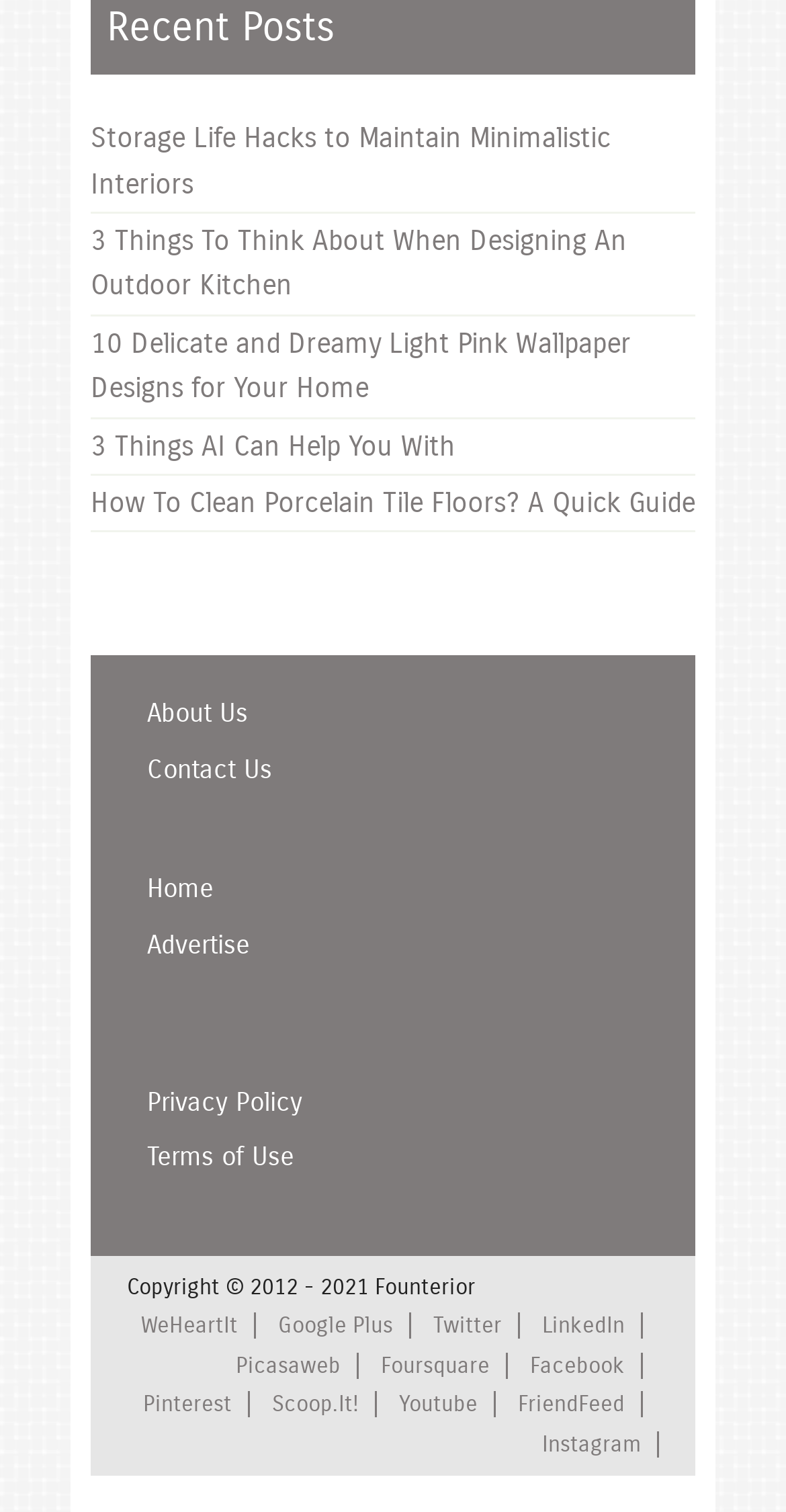Locate the bounding box coordinates of the area where you should click to accomplish the instruction: "check Milestone Moments".

None